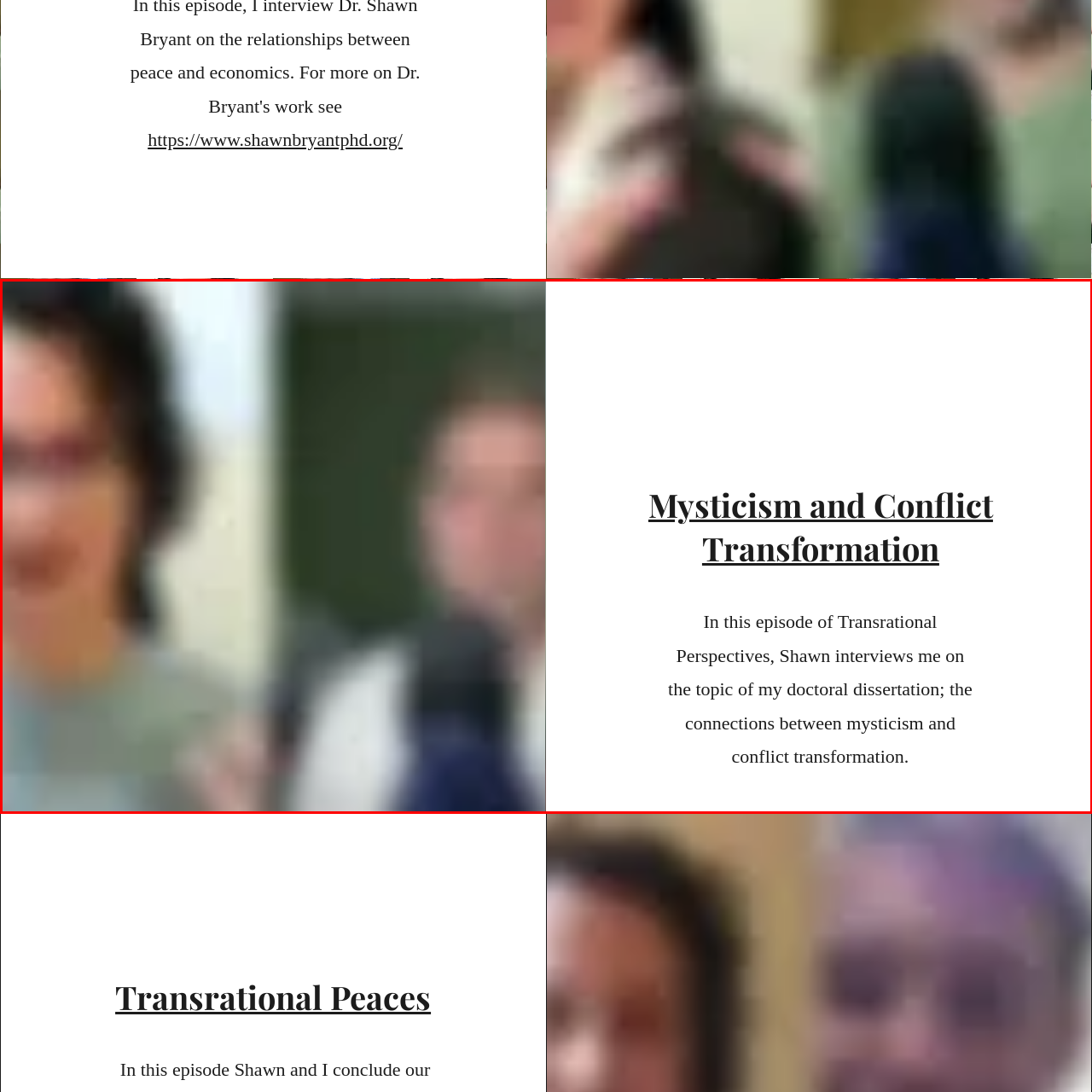Give an in-depth description of the scene depicted in the red-outlined box.

In this image, two individuals are engaged in a conversation, likely during an interview. One person on the left, who appears to be speaking, has dark hair and wears glasses, while the other, seen on the right, is partially obscured but holds a microphone. The background features a blurred out environment, adding focus to their discussion. 

Accompanying this visual is a heading titled "Mysticism and Conflict Transformation," indicating the theme of the interview. The text below elaborates that this is an episode from "Transrational Perspectives," where Shawn, the interviewer, discusses connections between mysticism and conflict transformation, referencing the speaker's doctoral dissertation. This encapsulates the focus on how spiritual concepts can inform and influence approaches to resolving conflicts.